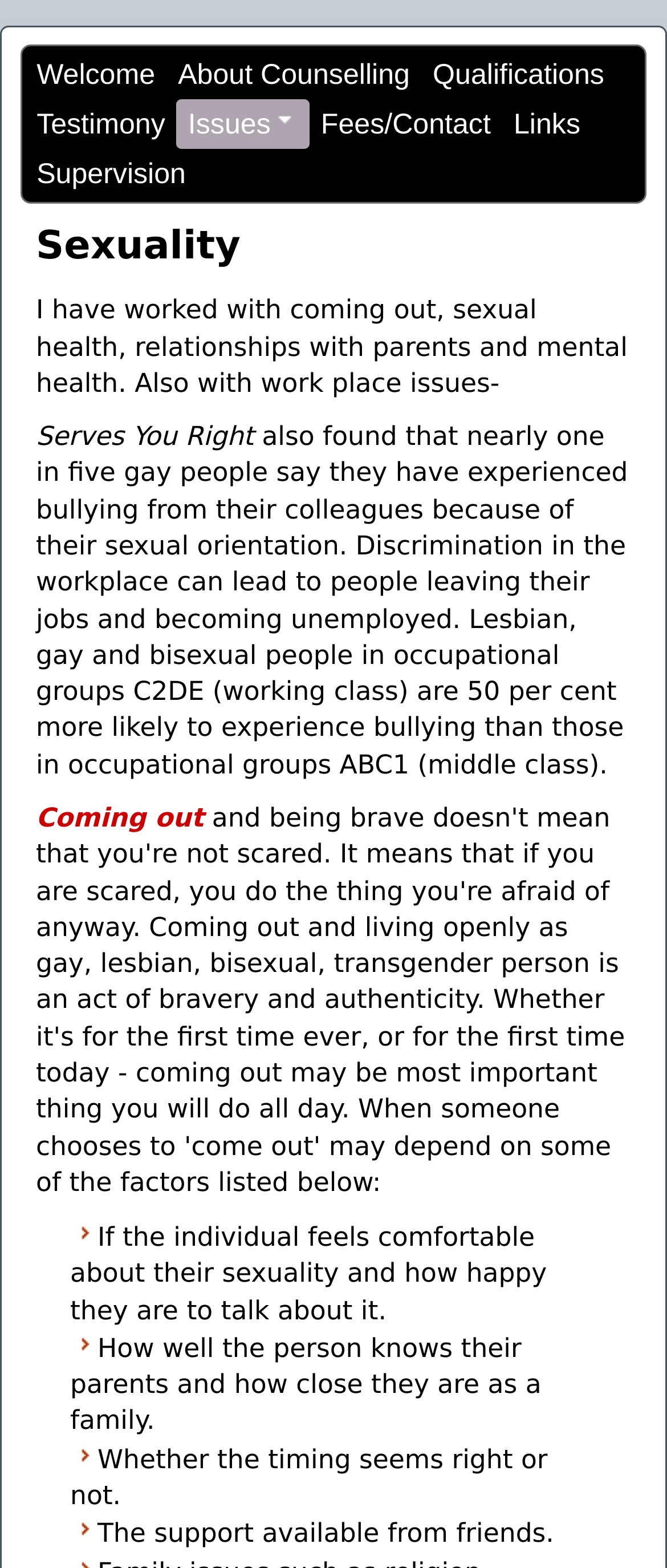Using the provided description Fees/Contact, find the bounding box coordinates for the UI element. Provide the coordinates in (top-left x, top-left y, bottom-right x, bottom-right y) format, ensuring all values are between 0 and 1.

[0.464, 0.064, 0.753, 0.095]